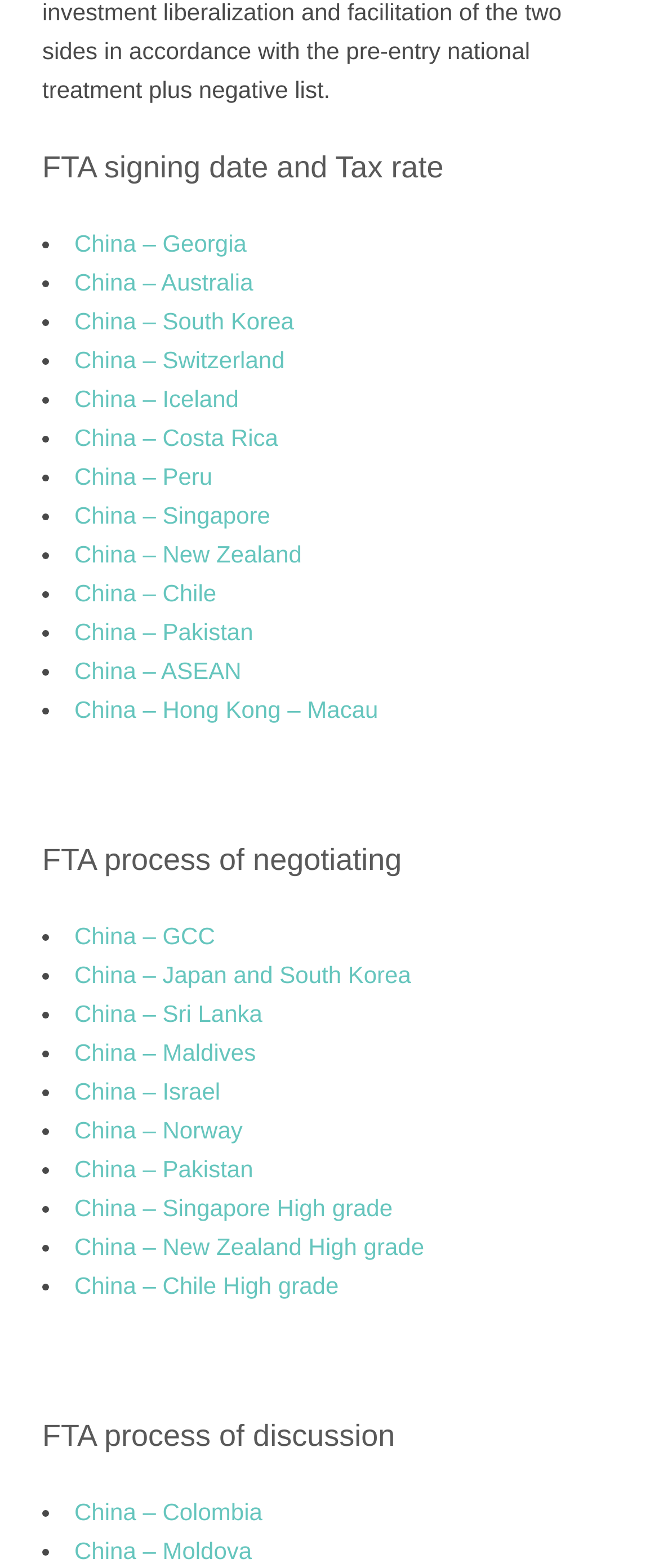Point out the bounding box coordinates of the section to click in order to follow this instruction: "Click on China – Georgia link".

[0.113, 0.146, 0.374, 0.164]